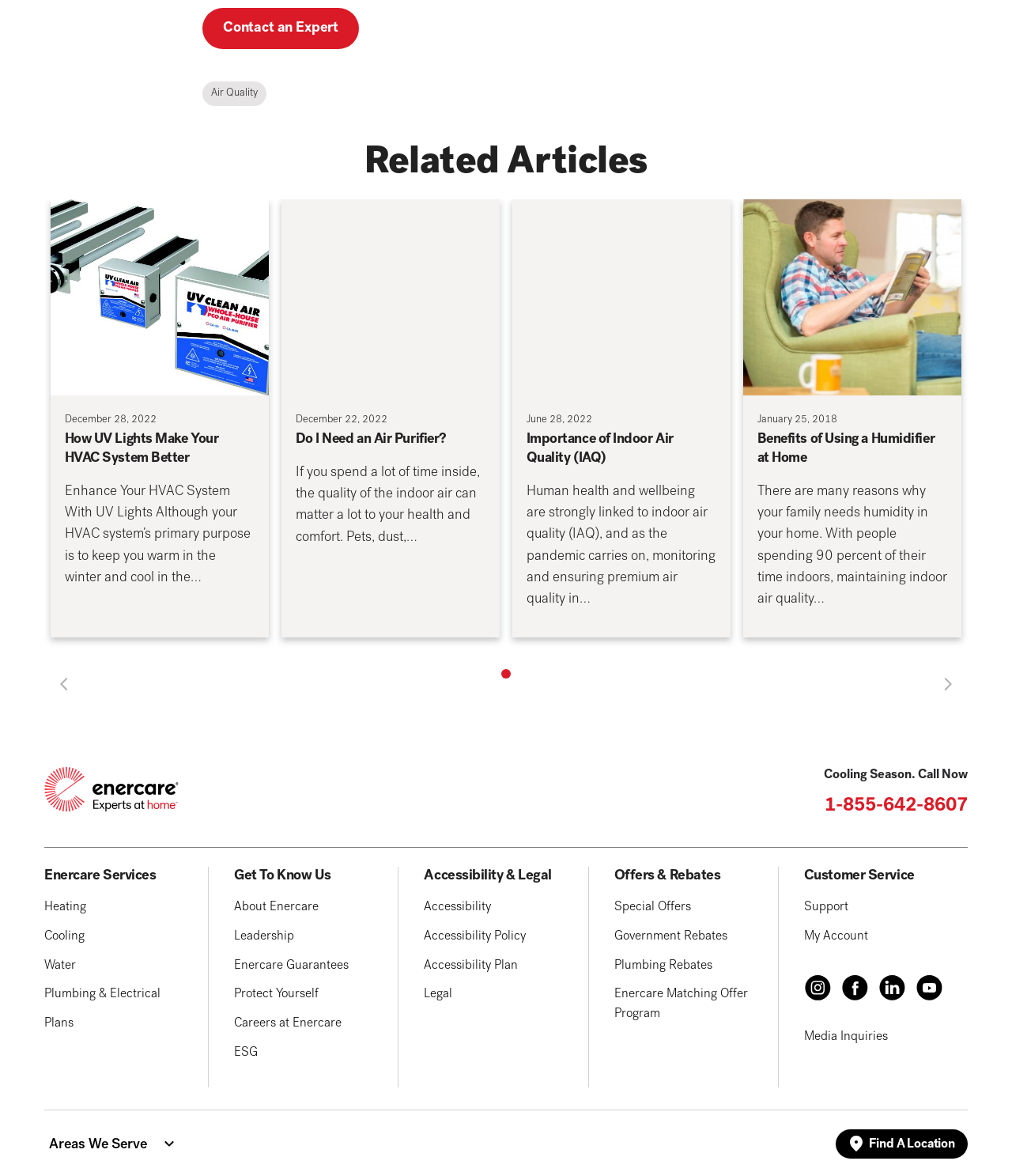Locate the bounding box coordinates of the region to be clicked to comply with the following instruction: "Contact an expert". The coordinates must be four float numbers between 0 and 1, in the form [left, top, right, bottom].

[0.2, 0.007, 0.355, 0.042]